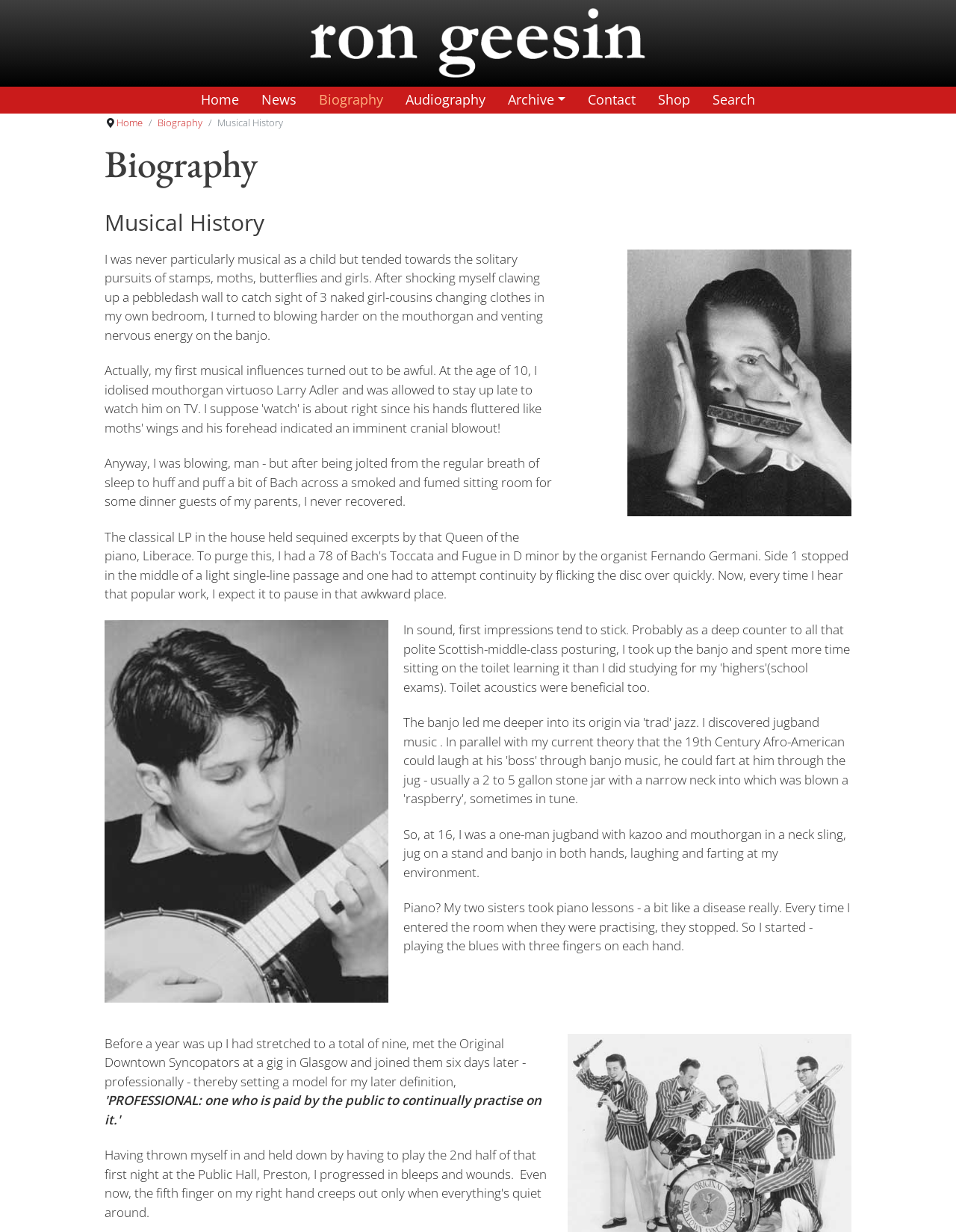Please mark the clickable region by giving the bounding box coordinates needed to complete this instruction: "Click the 'COUNTRIES' link".

None